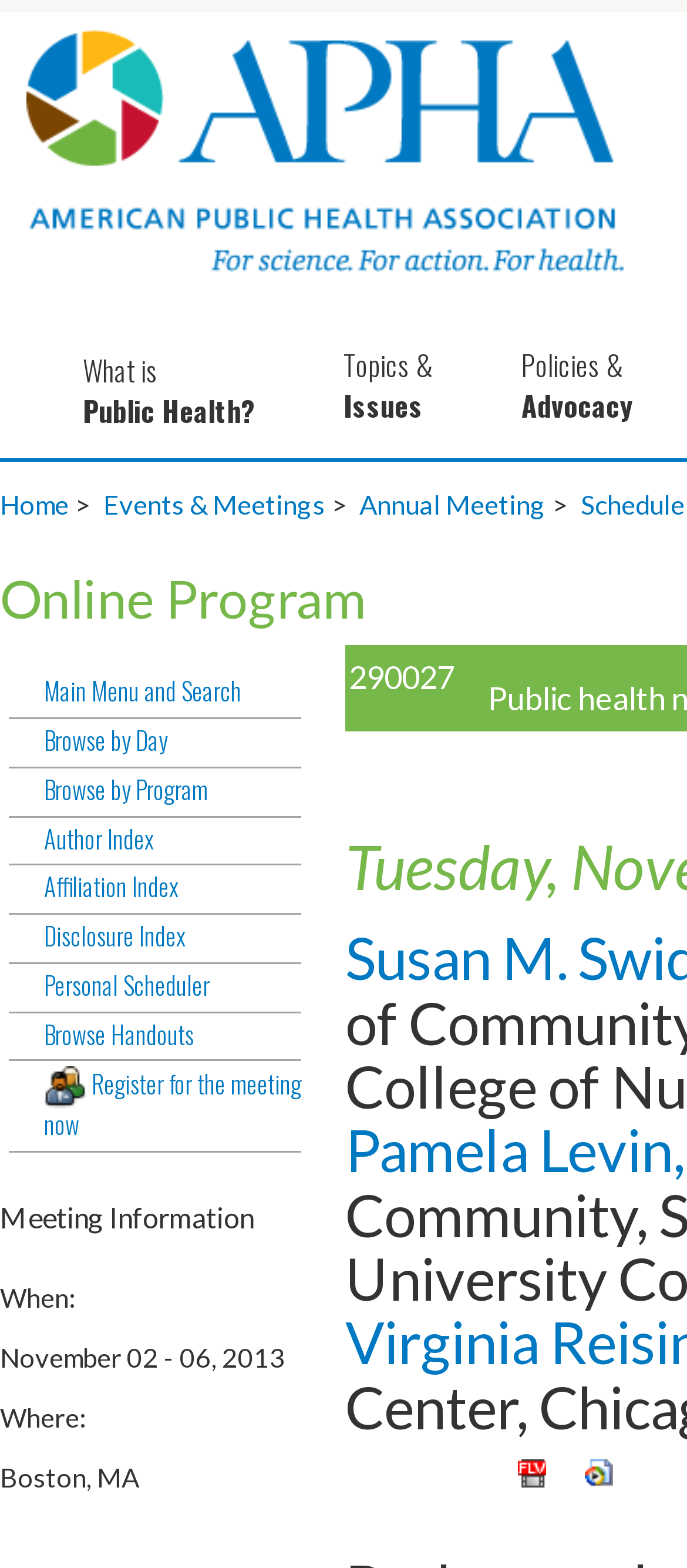Please specify the bounding box coordinates in the format (top-left x, top-left y, bottom-right x, bottom-right y), with all values as floating point numbers between 0 and 1. Identify the bounding box of the UI element described by: title="TOC"

None